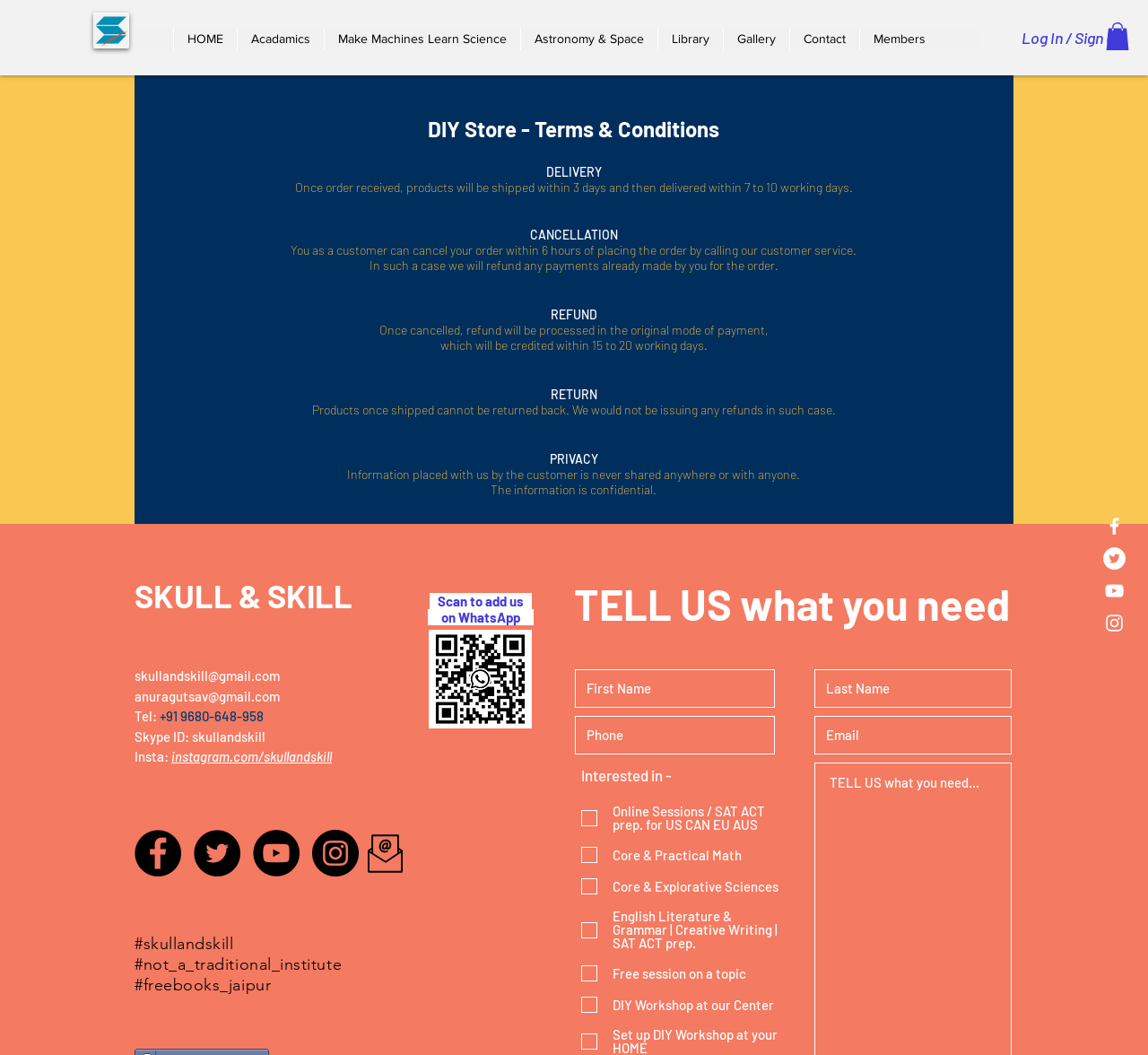How many checkboxes are in the 'TELL US what you need' form?
Give a comprehensive and detailed explanation for the question.

The 'TELL US what you need' form contains 7 checkboxes, which are 'Online Sessions / SAT ACT prep. for US CAN EU AUS', 'Core & Practical Math', 'Core & Explorative Sciences', 'English Literature & Grammar | Creative Writing | SAT ACT prep.', 'Free session on a topic', 'DIY Workshop at our Center', and 'Set up DIY Workshop at your HOME'.